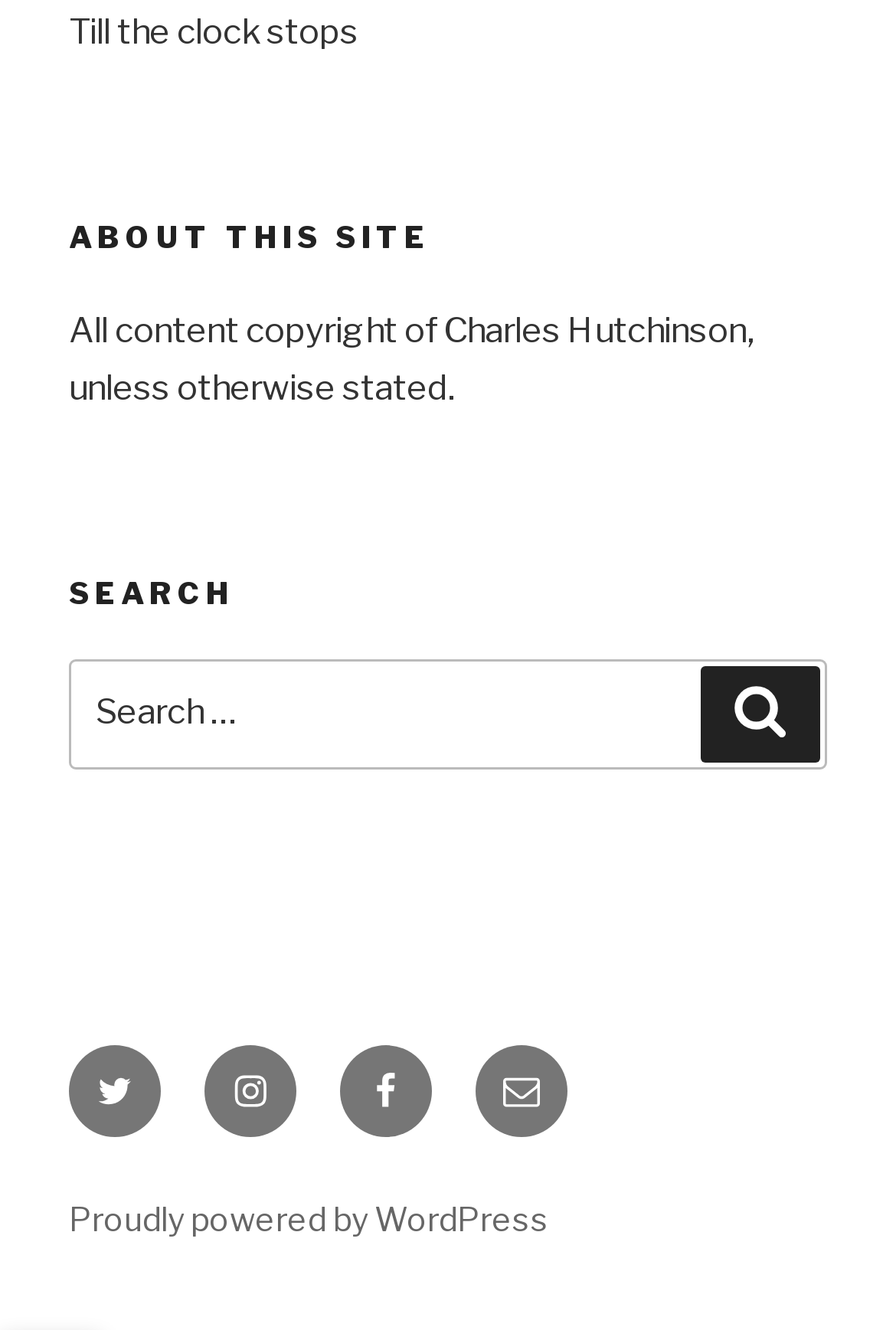What platform is the website powered by?
Please respond to the question thoroughly and include all relevant details.

The website is powered by WordPress, as indicated by the link 'Proudly powered by WordPress' at the bottom of the webpage.